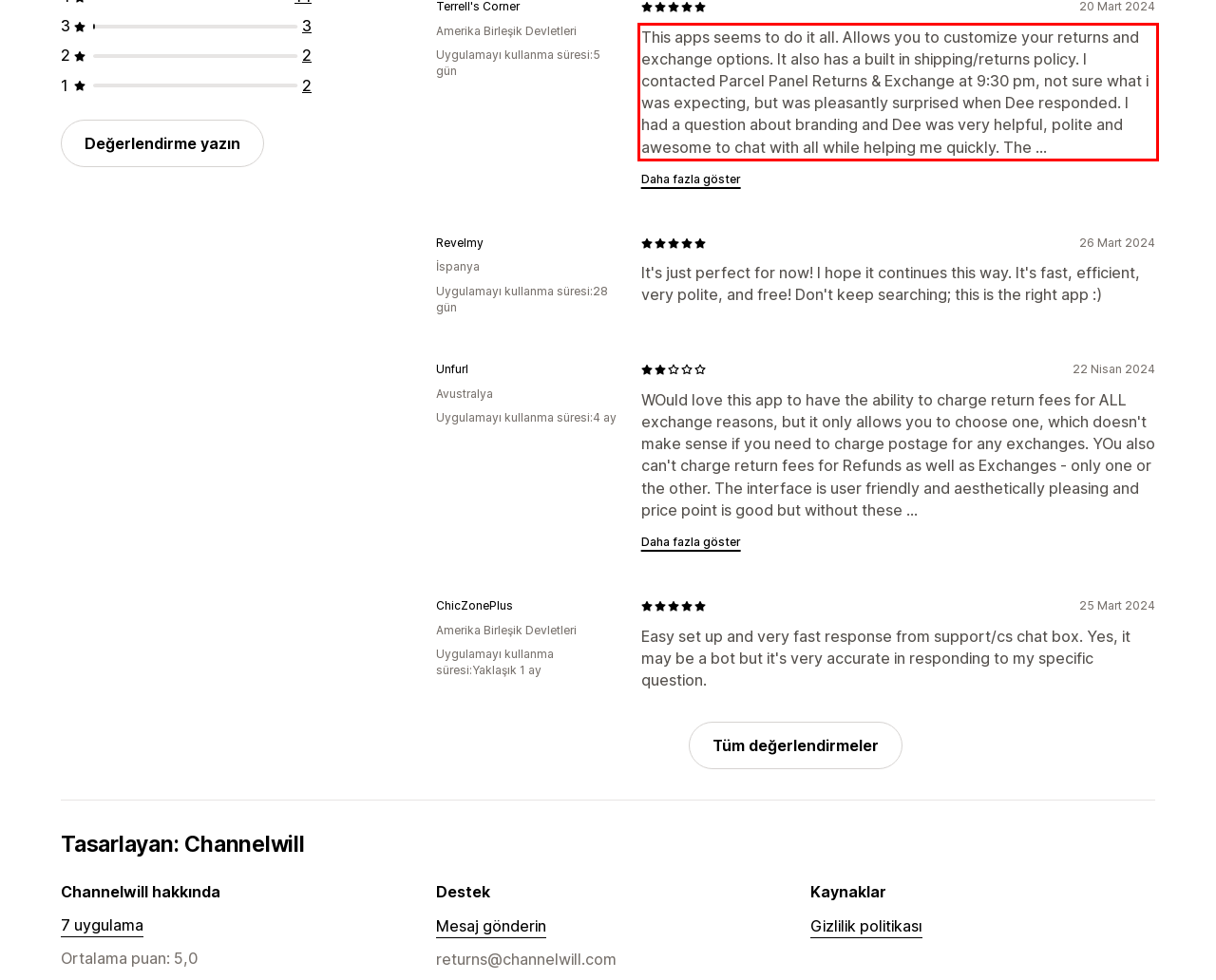Analyze the screenshot of a webpage where a red rectangle is bounding a UI element. Extract and generate the text content within this red bounding box.

This apps seems to do it all. Allows you to customize your returns and exchange options. It also has a built in shipping/returns policy. I contacted Parcel Panel Returns & Exchange at 9:30 pm, not sure what i was expecting, but was pleasantly surprised when Dee responded. I had a question about branding and Dee was very helpful, polite and awesome to chat with all while helping me quickly. The ...